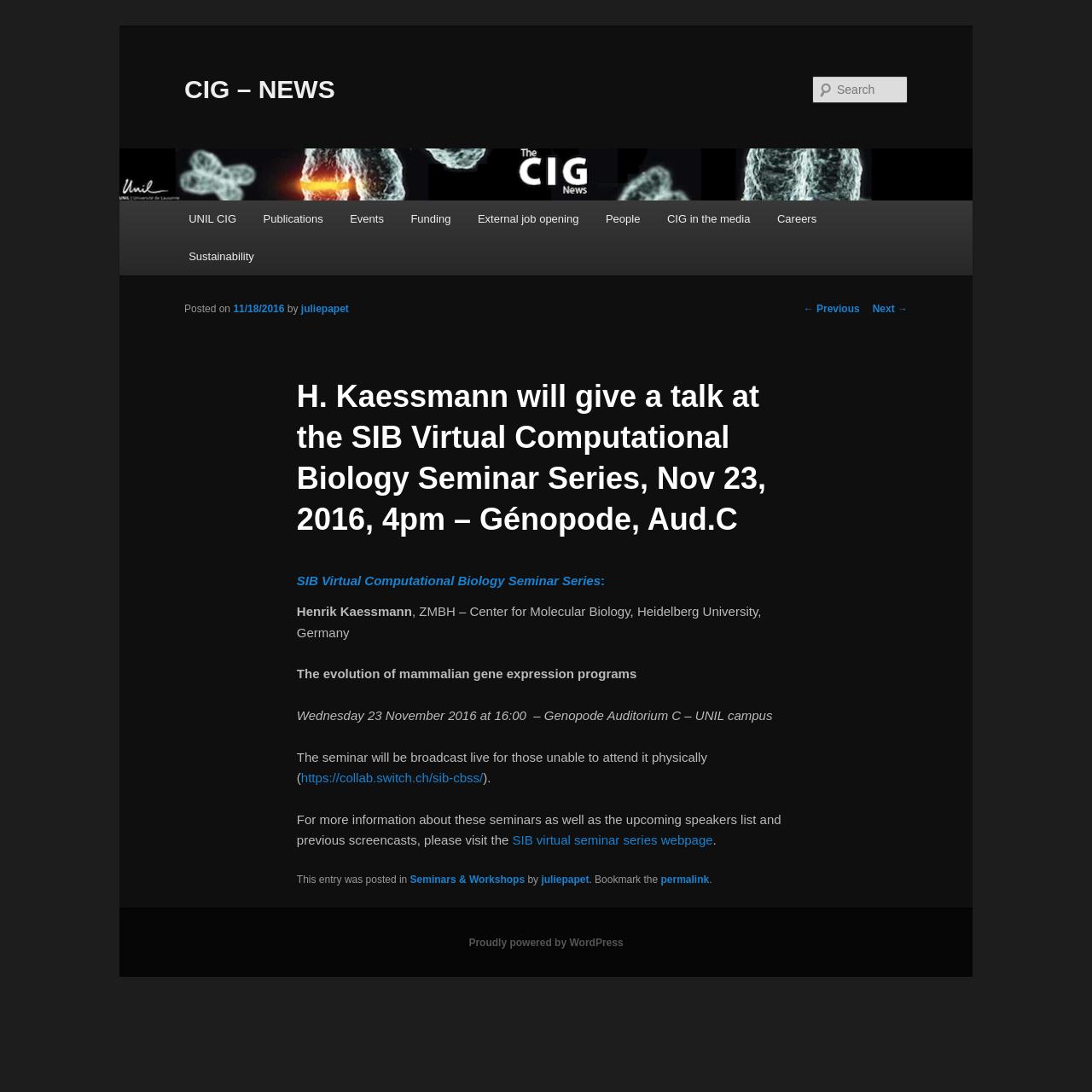Specify the bounding box coordinates of the element's area that should be clicked to execute the given instruction: "View previous post". The coordinates should be four float numbers between 0 and 1, i.e., [left, top, right, bottom].

[0.736, 0.277, 0.787, 0.288]